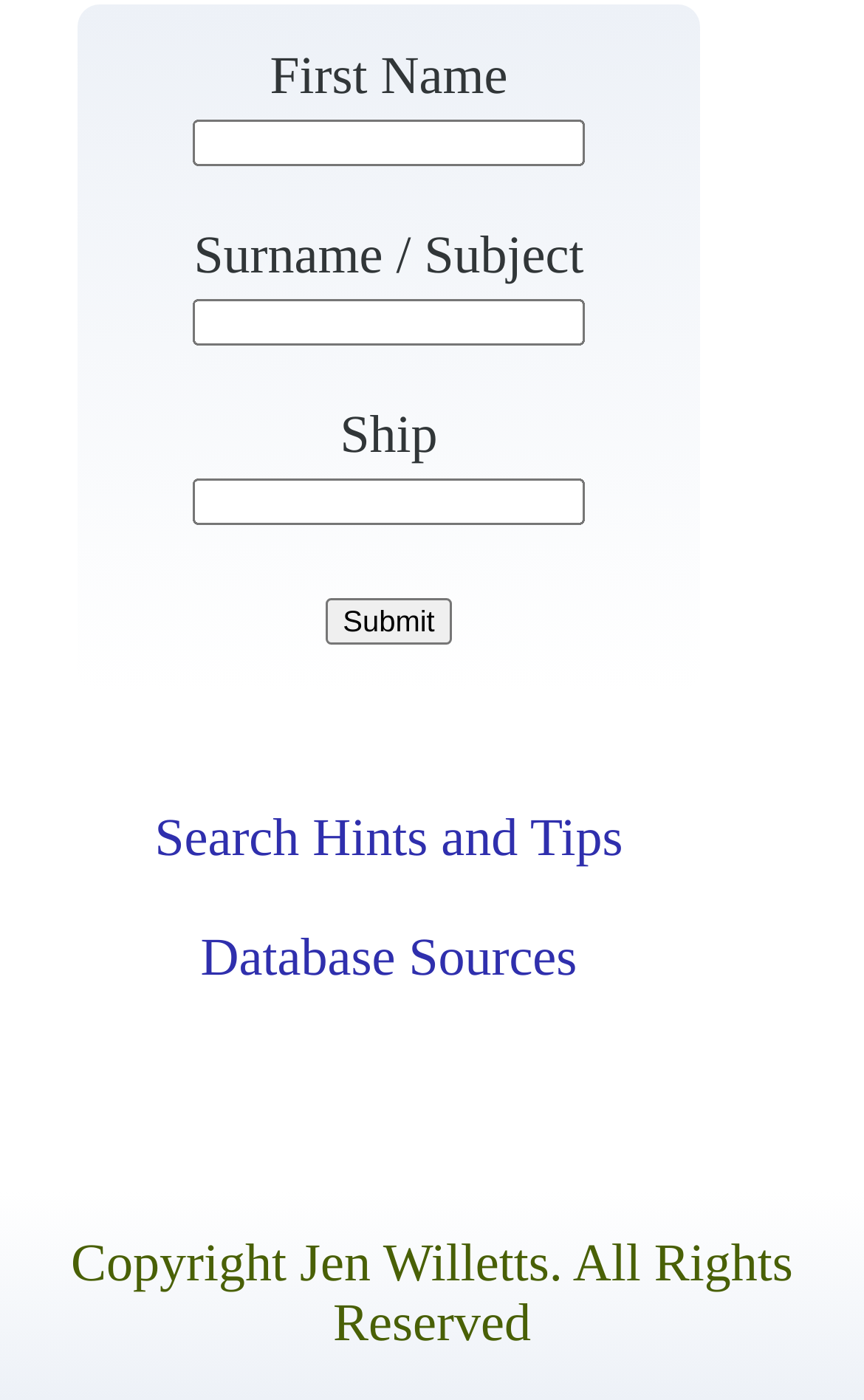Give a short answer to this question using one word or a phrase:
Who owns the copyright of the webpage?

Jen Willetts